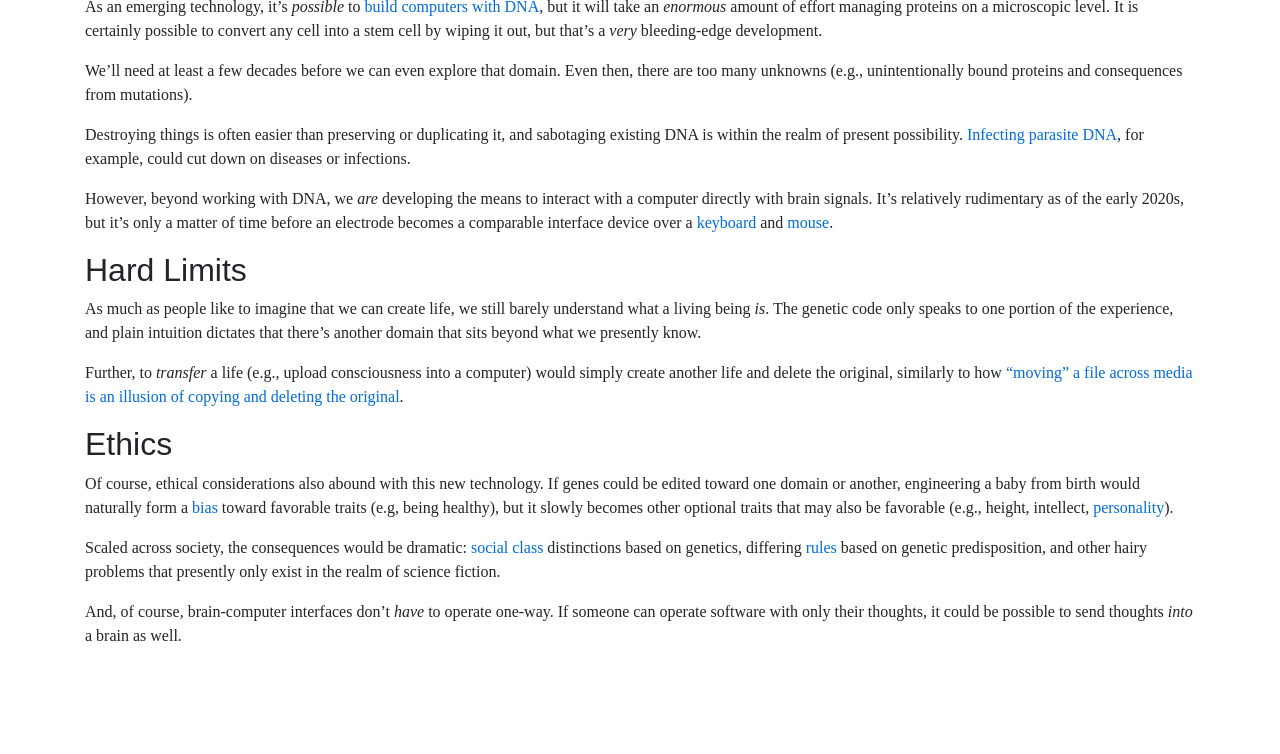Identify the bounding box coordinates for the UI element described as: "social class". The coordinates should be provided as four floats between 0 and 1: [left, top, right, bottom].

[0.368, 0.714, 0.424, 0.737]